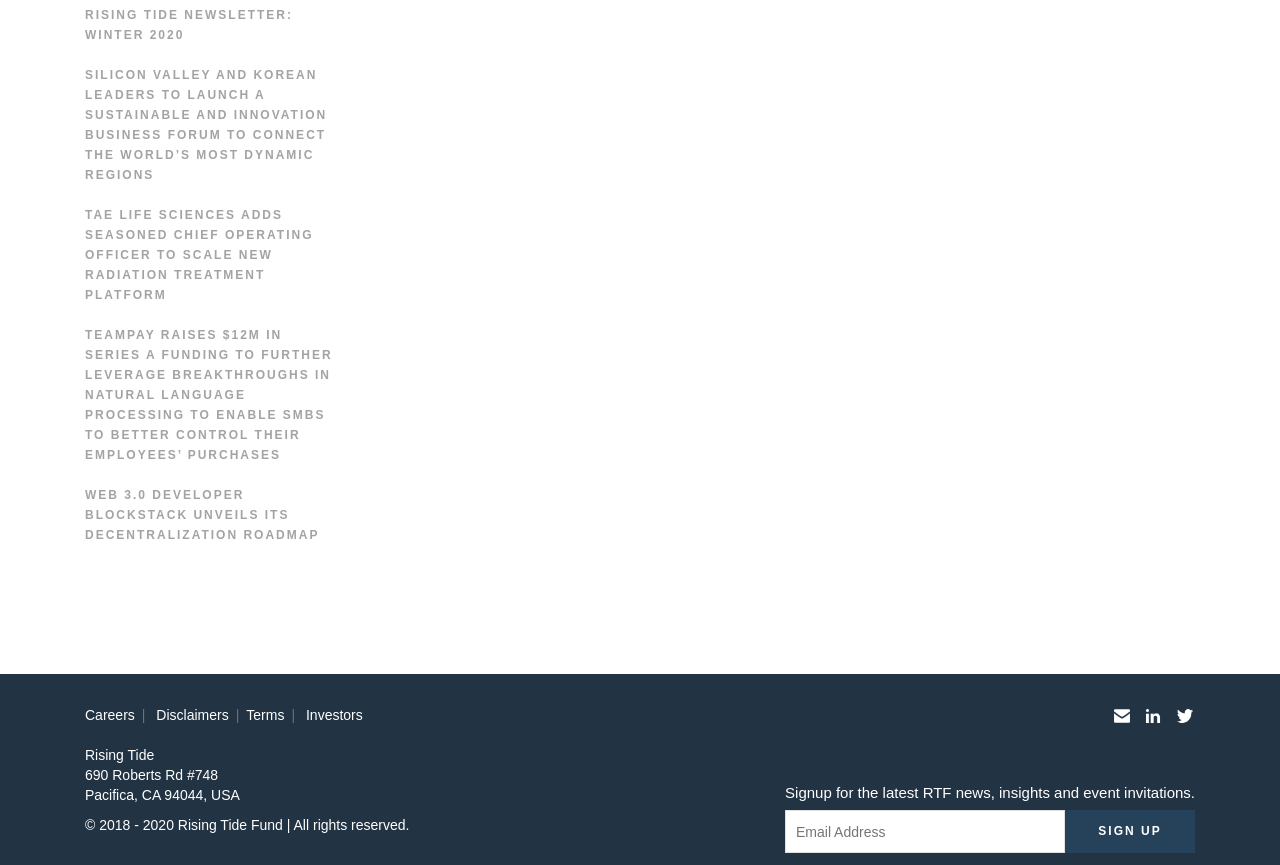Give a one-word or short phrase answer to this question: 
How can I sign up for the latest RTF news?

Enter email address and click SIGN UP